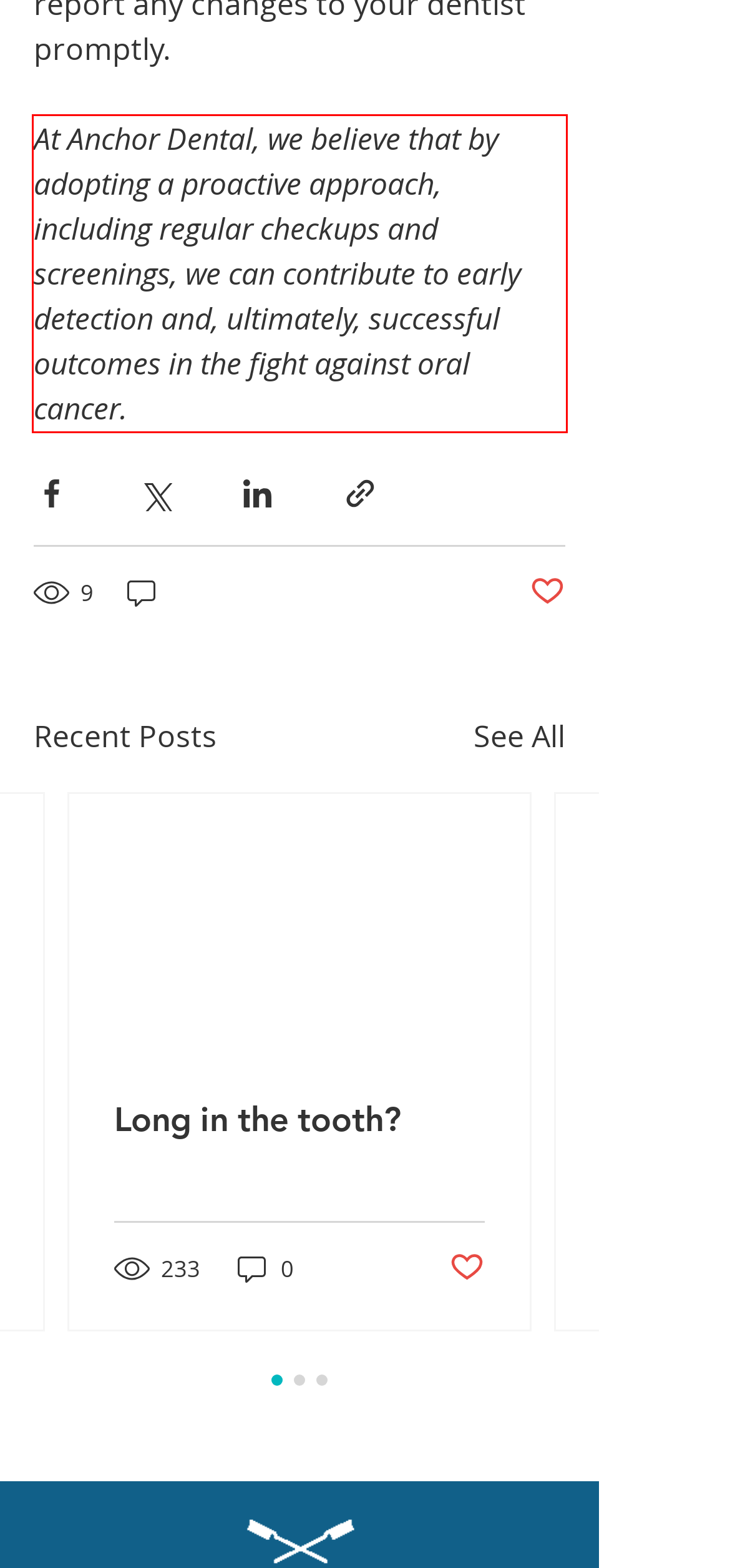Given a screenshot of a webpage with a red bounding box, please identify and retrieve the text inside the red rectangle.

At Anchor Dental, we believe that by adopting a proactive approach, including regular checkups and screenings, we can contribute to early detection and, ultimately, successful outcomes in the fight against oral cancer.